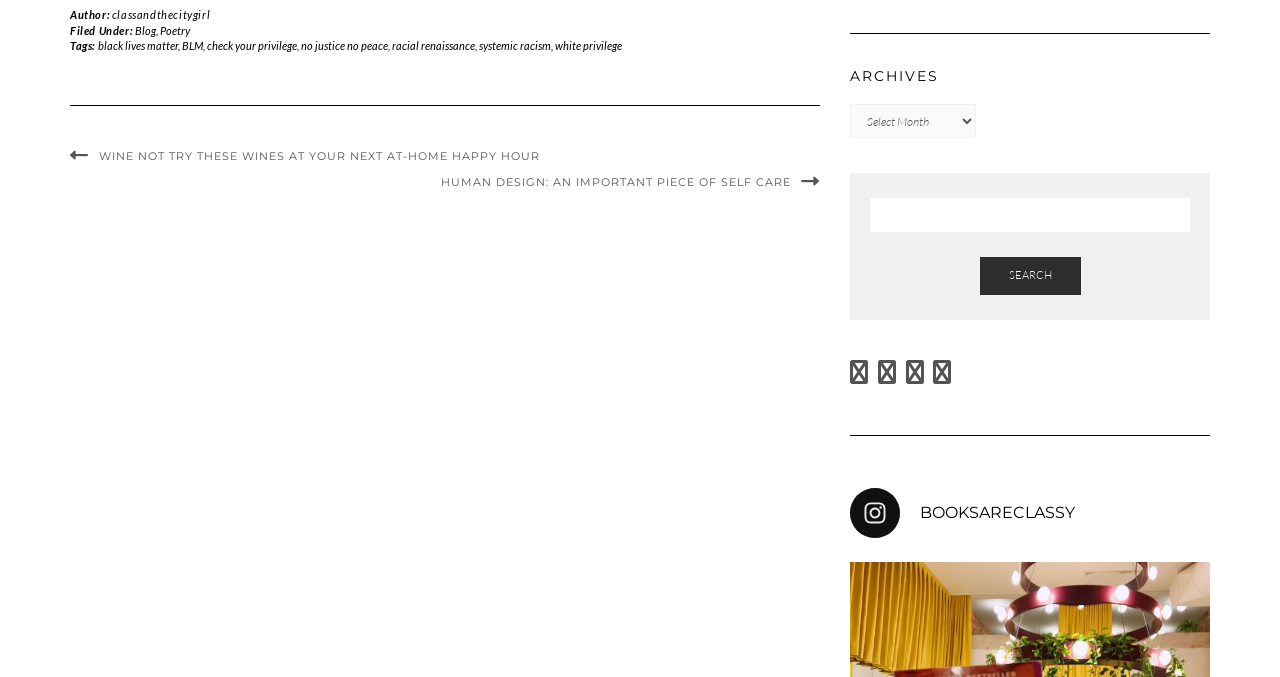Please determine the bounding box coordinates of the section I need to click to accomplish this instruction: "Search for something".

[0.68, 0.293, 0.93, 0.343]